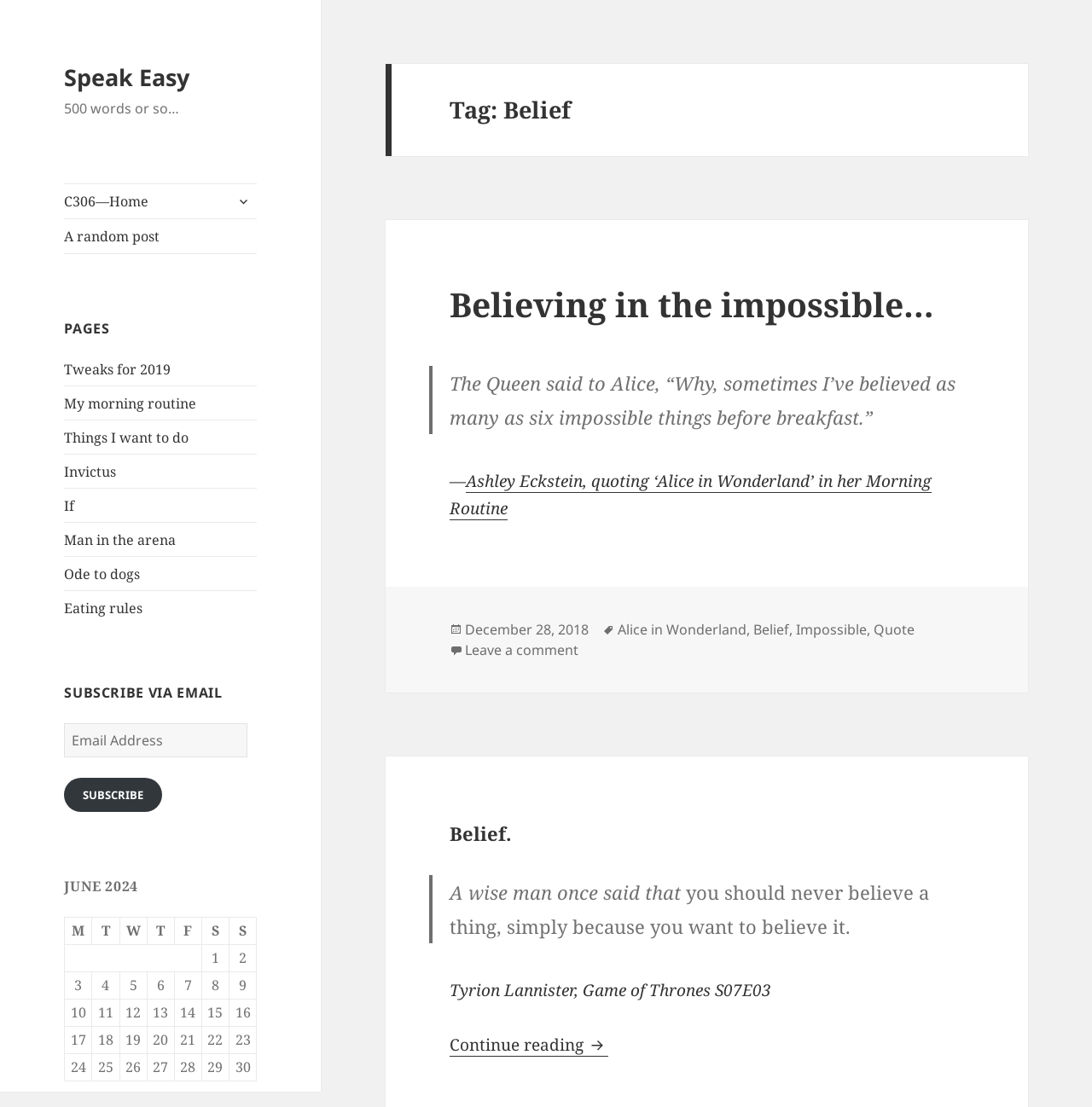Based on what you see in the screenshot, provide a thorough answer to this question: What is the title of the blog post?

The title of the blog post can be found in the article section of the webpage, which is 'Believing in the impossible…'. This title is a heading and is also a link.